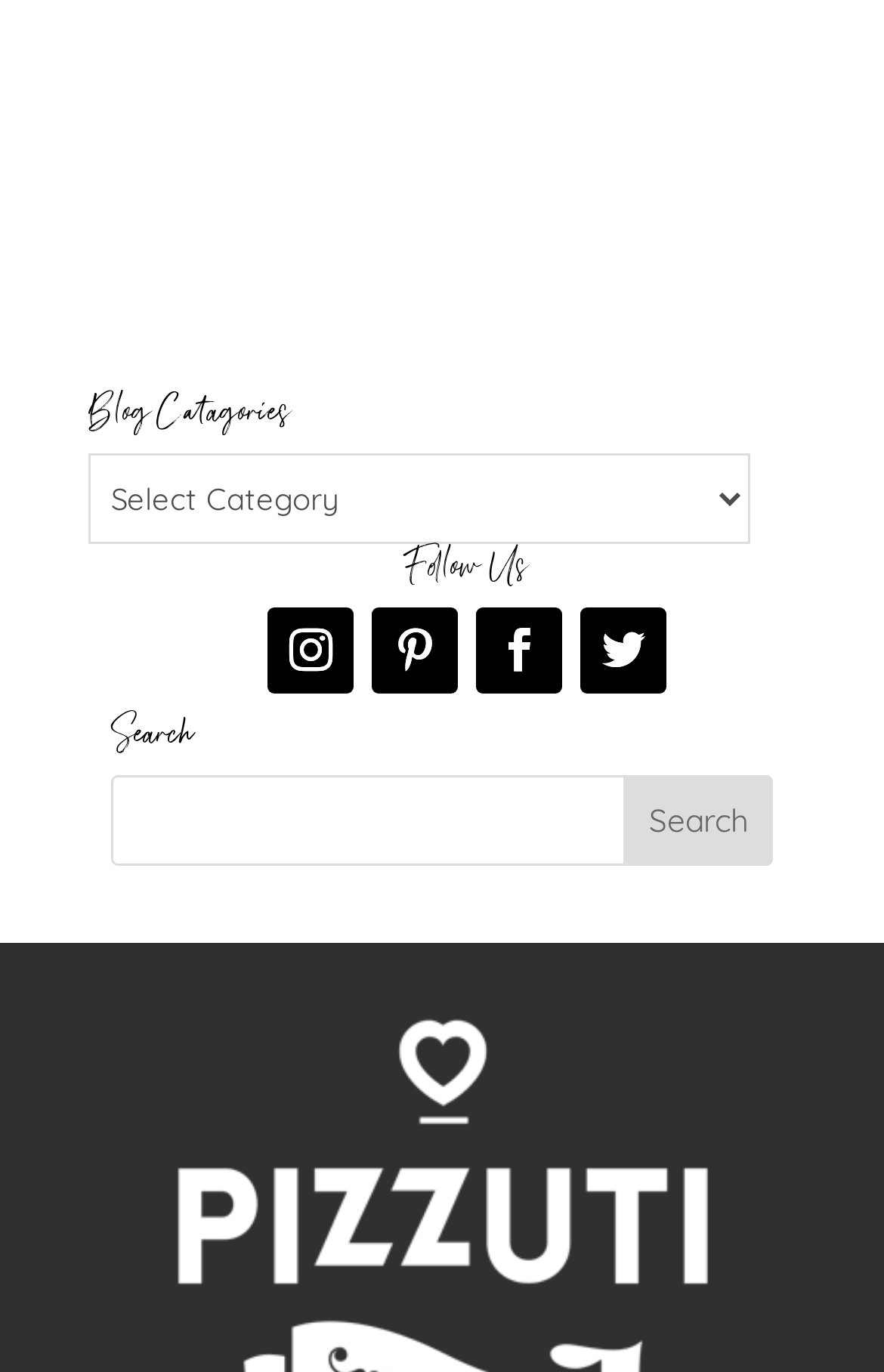What is the position of the 'Follow Us' heading?
Refer to the screenshot and deliver a thorough answer to the question presented.

By comparing the y1 and y2 coordinates of the 'Follow Us' heading and the social media links, I determined that the 'Follow Us' heading is located above the social media links.